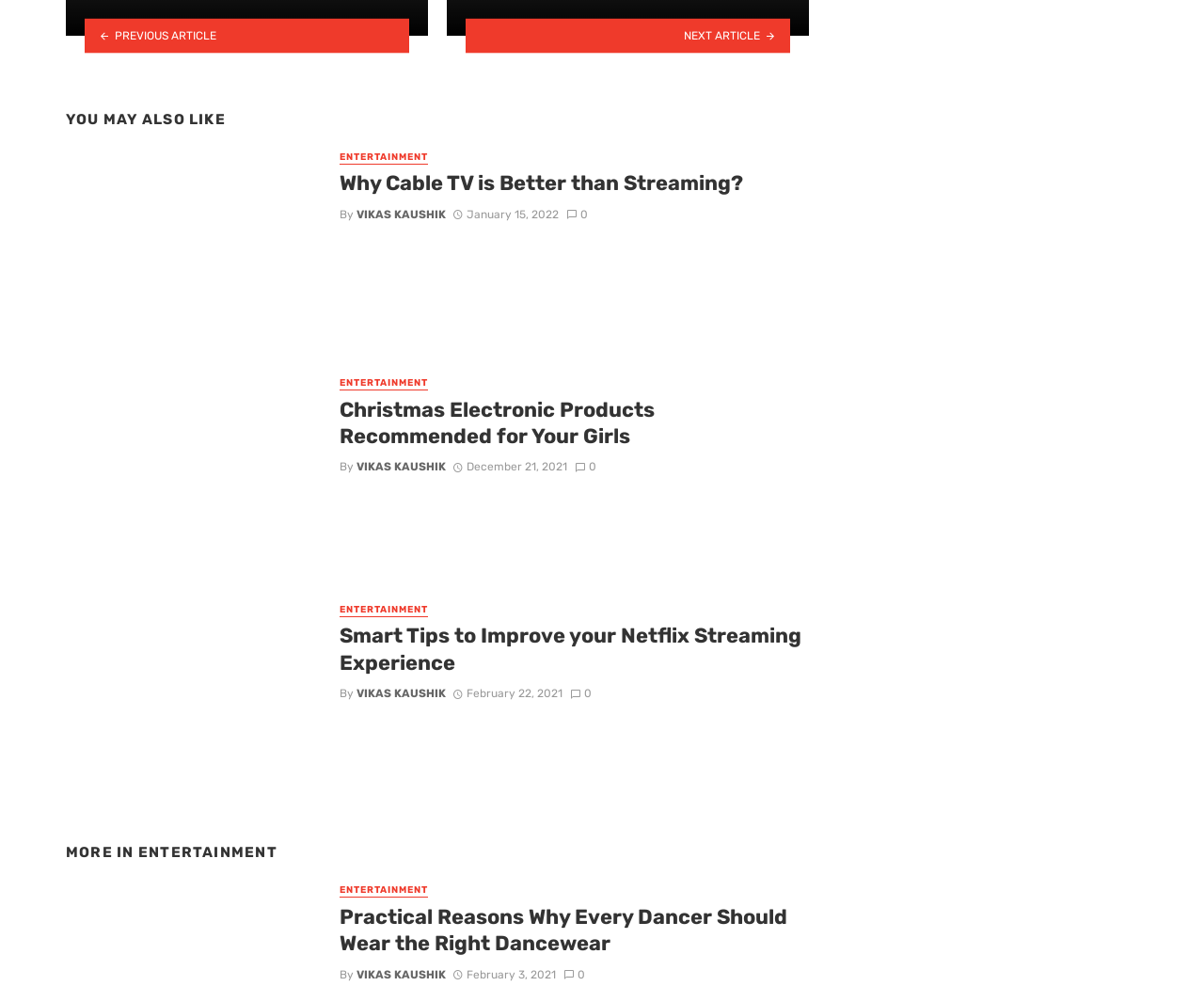Please predict the bounding box coordinates of the element's region where a click is necessary to complete the following instruction: "Read the article 'Why Cable TV is Better than Streaming?'". The coordinates should be represented by four float numbers between 0 and 1, i.e., [left, top, right, bottom].

[0.282, 0.173, 0.617, 0.2]